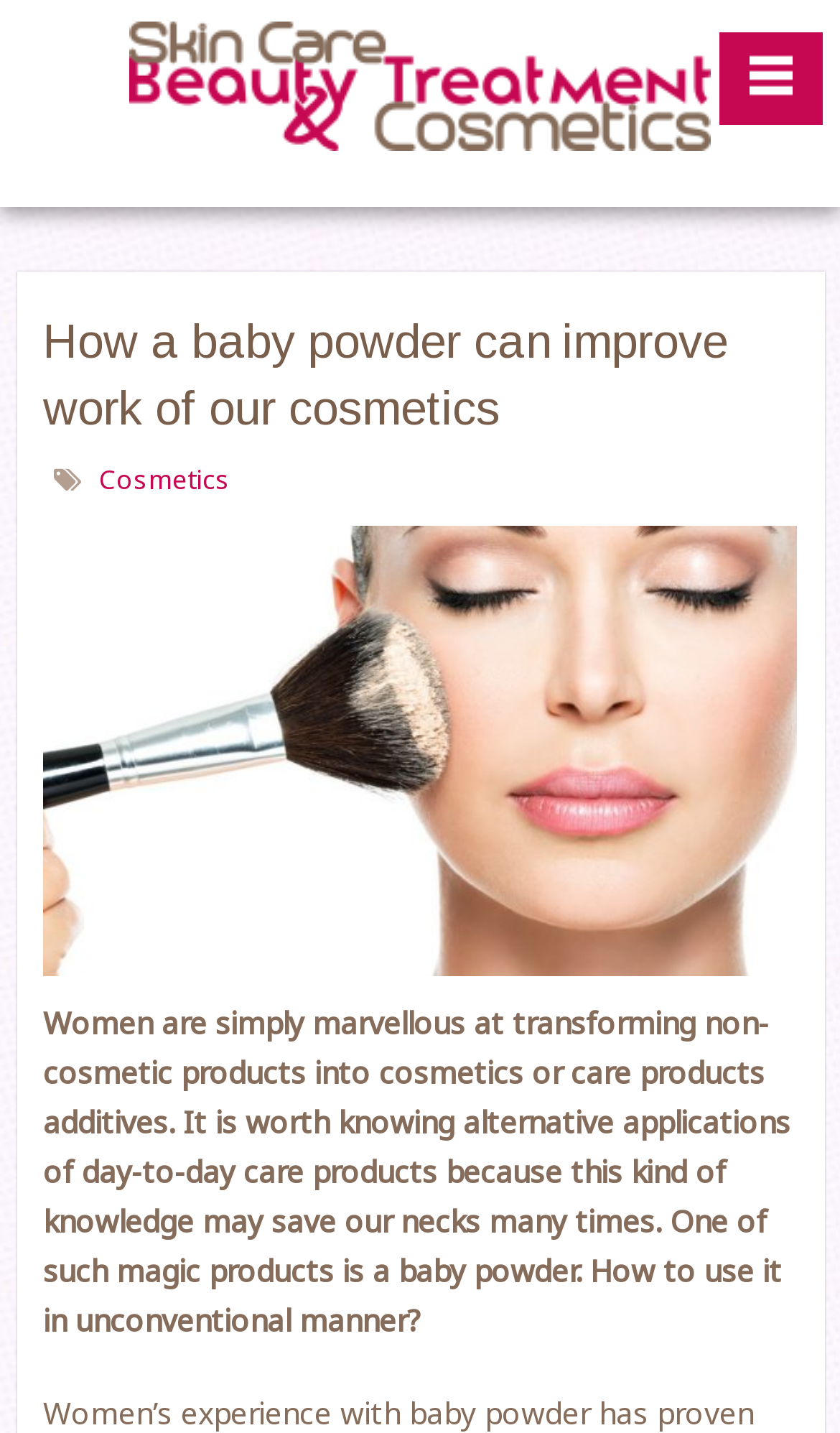Identify the bounding box for the element characterized by the following description: "alt="Skin Care"".

[0.154, 0.051, 0.846, 0.117]